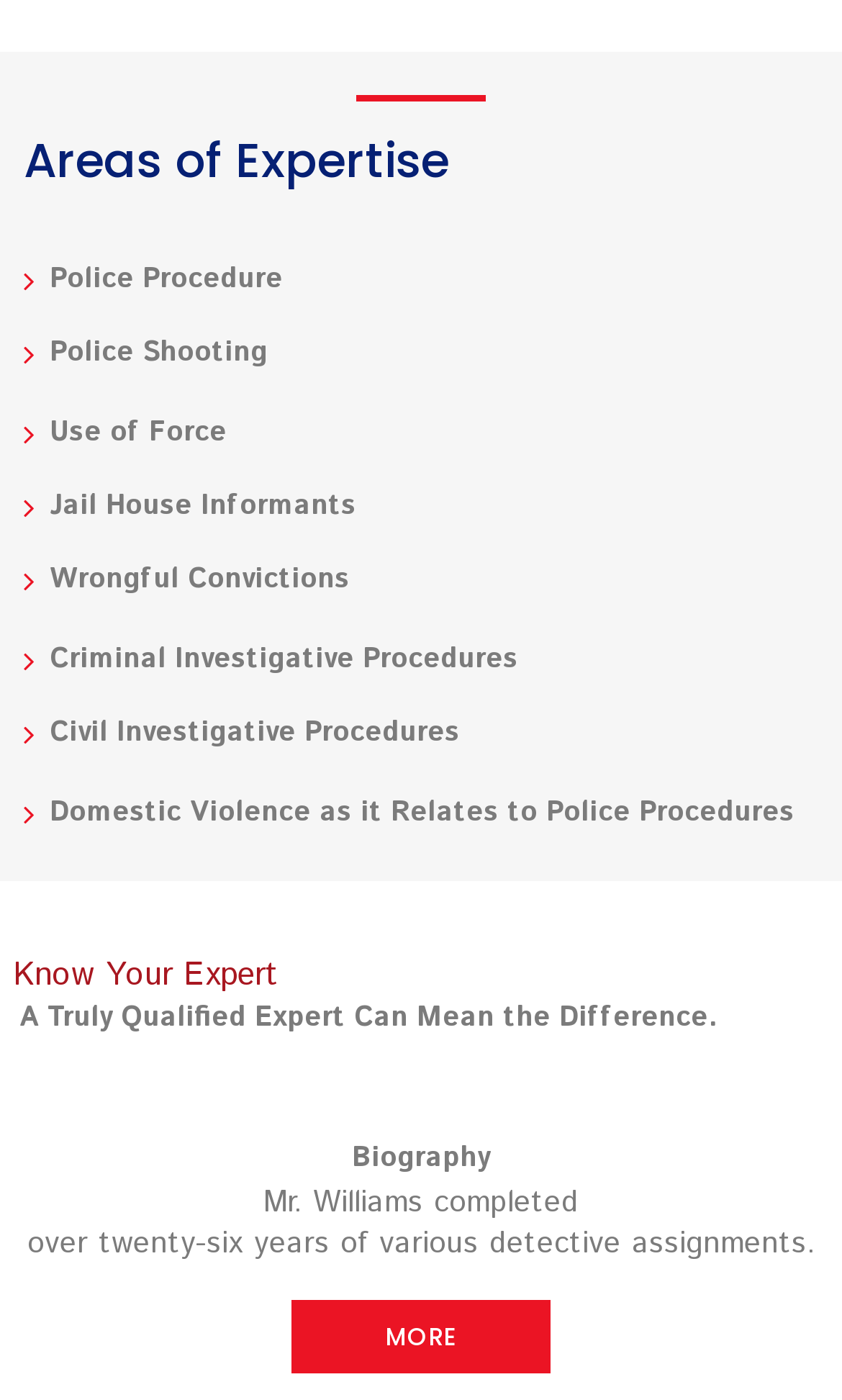Please identify the bounding box coordinates of the element that needs to be clicked to execute the following command: "Click the search button". Provide the bounding box using four float numbers between 0 and 1, formatted as [left, top, right, bottom].

None